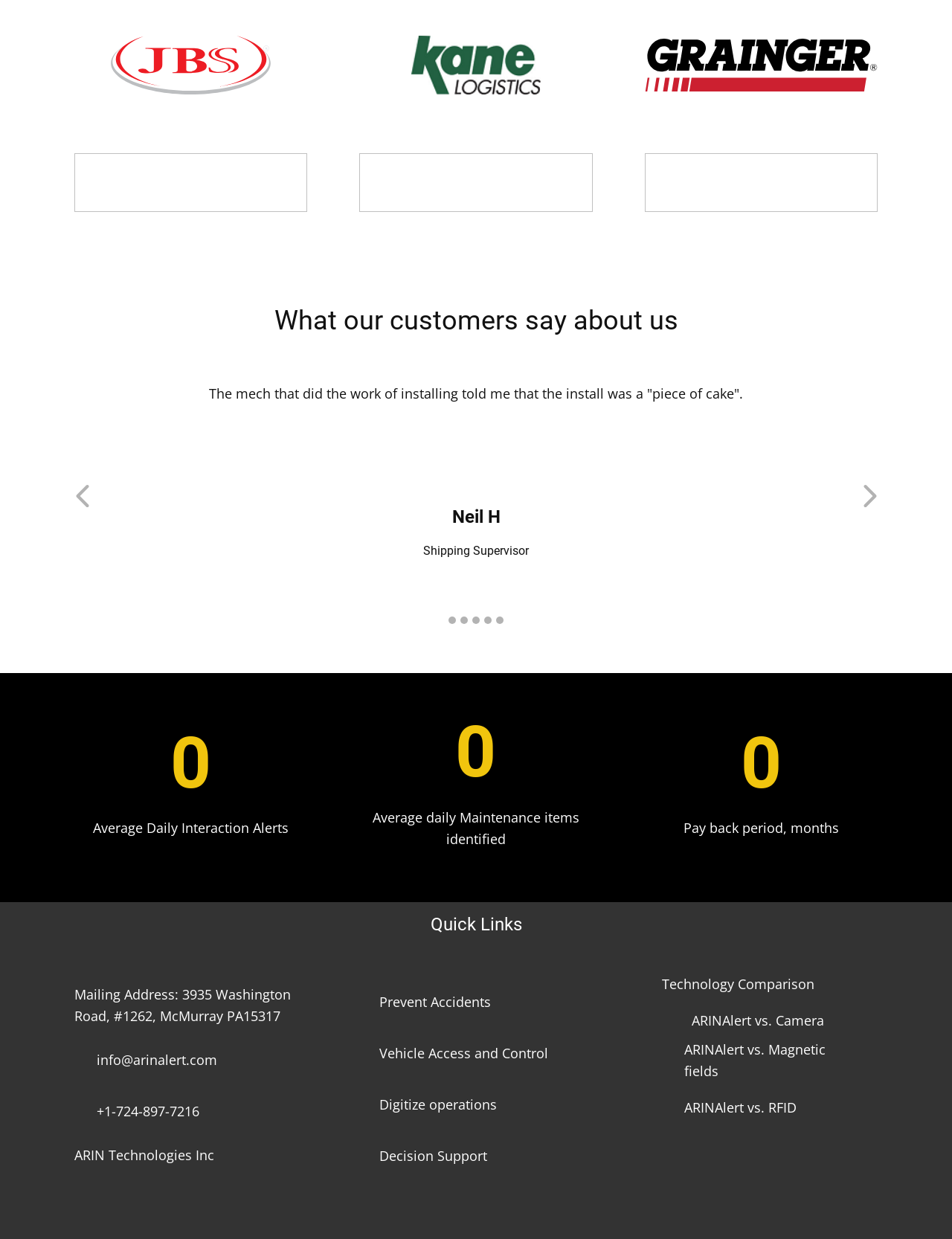Please determine the bounding box coordinates, formatted as (top-left x, top-left y, bottom-right x, bottom-right y), with all values as floating point numbers between 0 and 1. Identify the bounding box of the region described as: +1-724-897-7216

[0.078, 0.882, 0.233, 0.912]